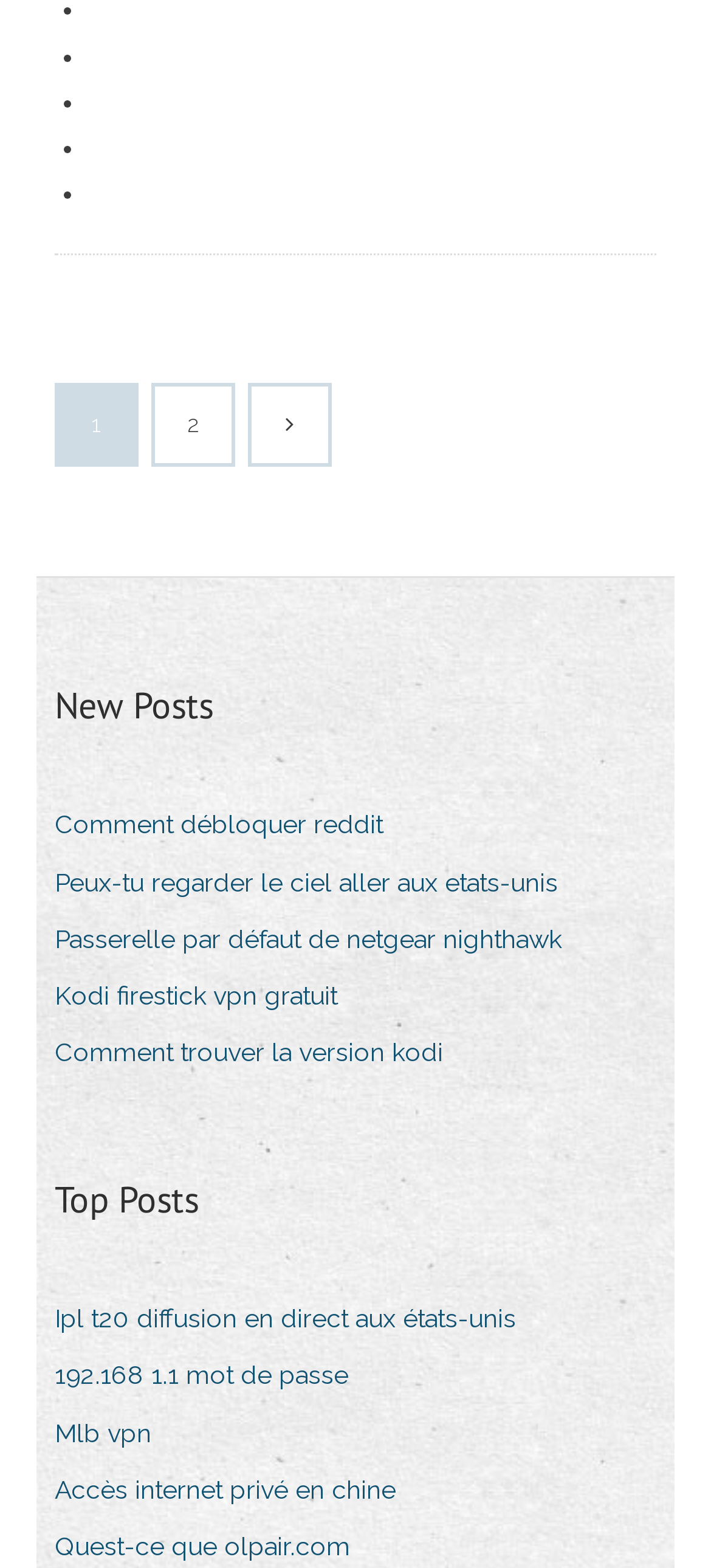What is the title of the first section?
Please provide an in-depth and detailed response to the question.

The first section has a heading that reads 'New Posts', which suggests that it contains new posts or articles.